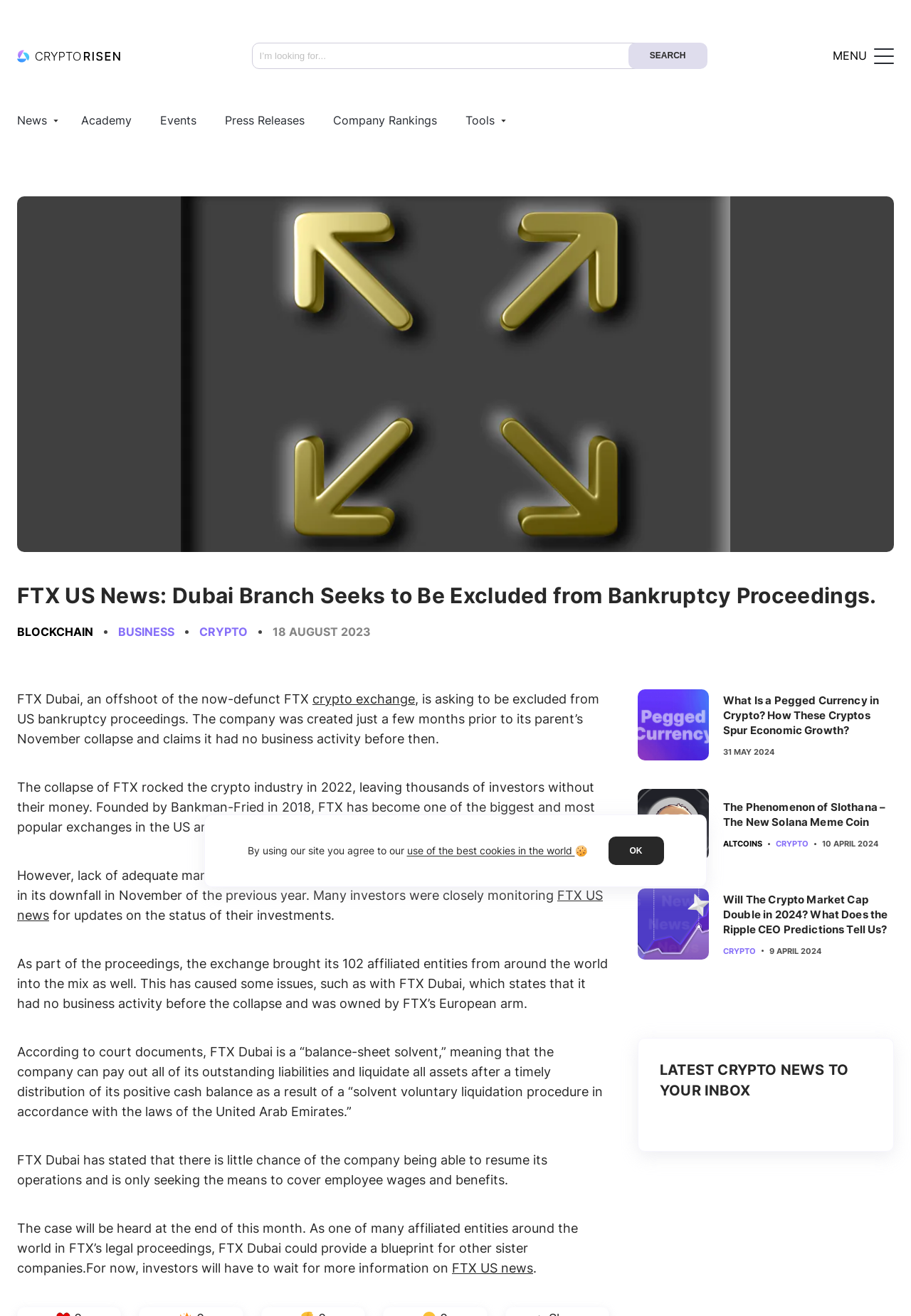Find the bounding box of the element with the following description: "FTX US news". The coordinates must be four float numbers between 0 and 1, formatted as [left, top, right, bottom].

[0.019, 0.674, 0.662, 0.701]